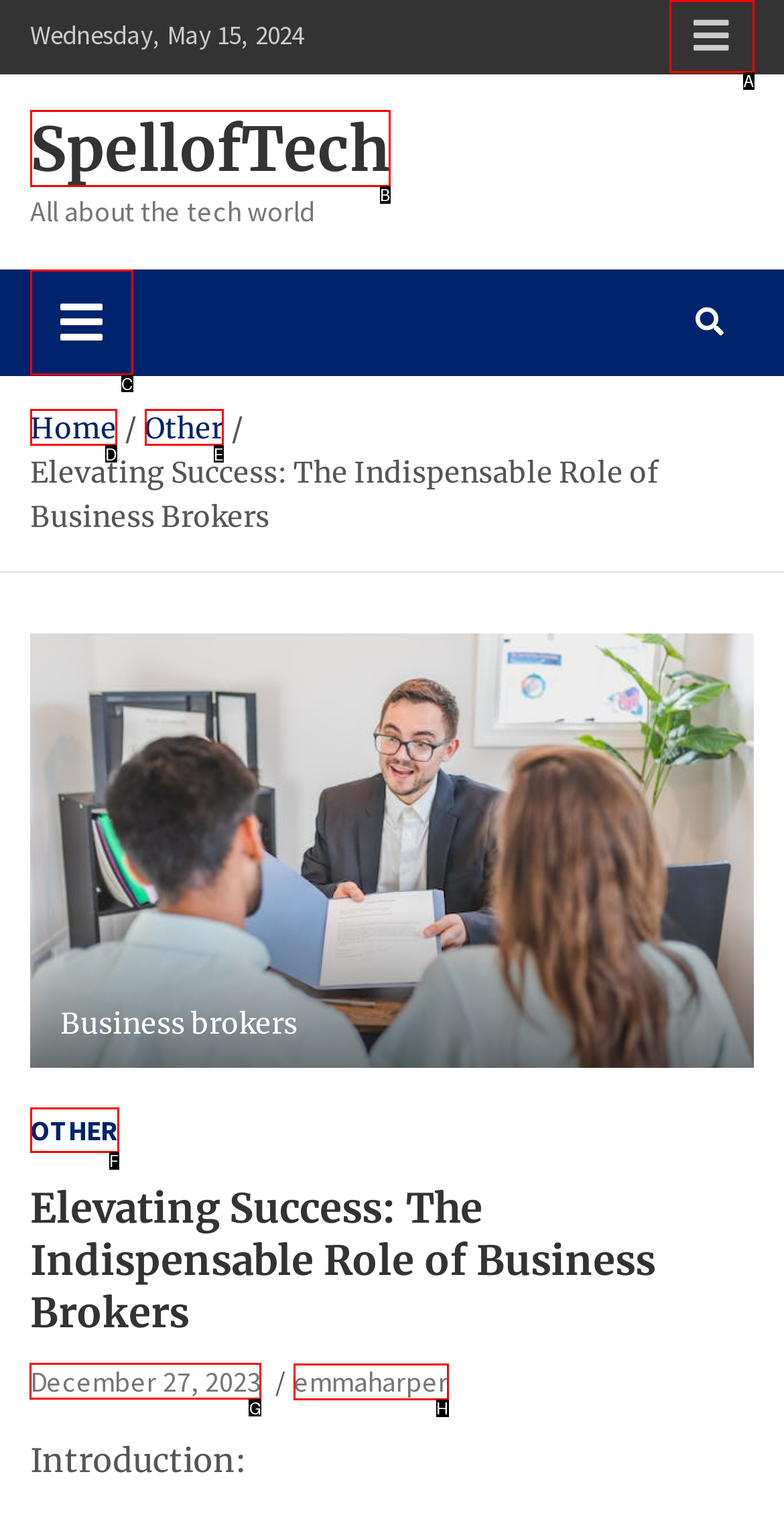Pick the option that should be clicked to perform the following task: Check the latest post date
Answer with the letter of the selected option from the available choices.

G